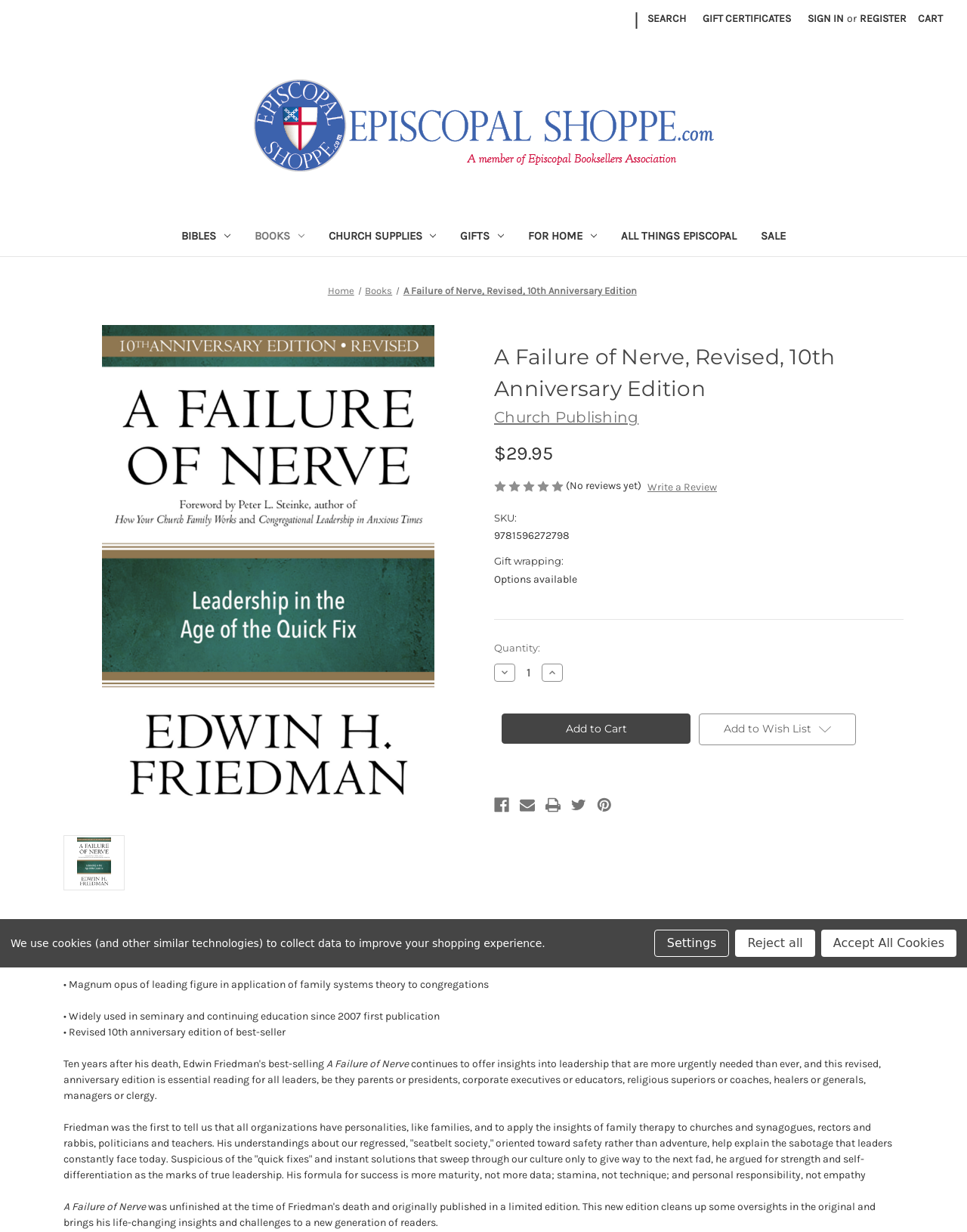Please find the bounding box coordinates of the element that you should click to achieve the following instruction: "Add to cart". The coordinates should be presented as four float numbers between 0 and 1: [left, top, right, bottom].

[0.519, 0.579, 0.714, 0.604]